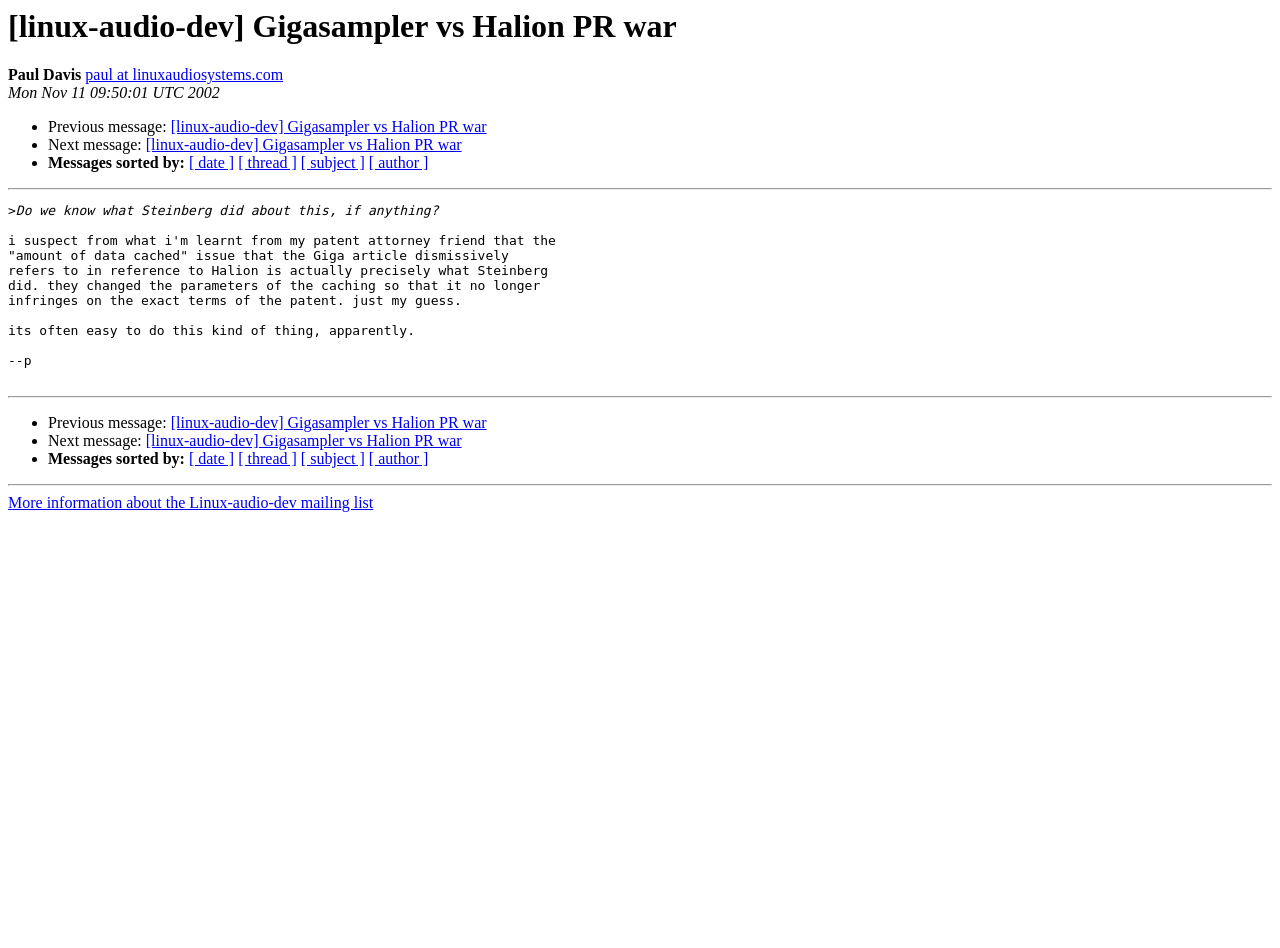Find the main header of the webpage and produce its text content.

[linux-audio-dev] Gigasampler vs Halion PR war